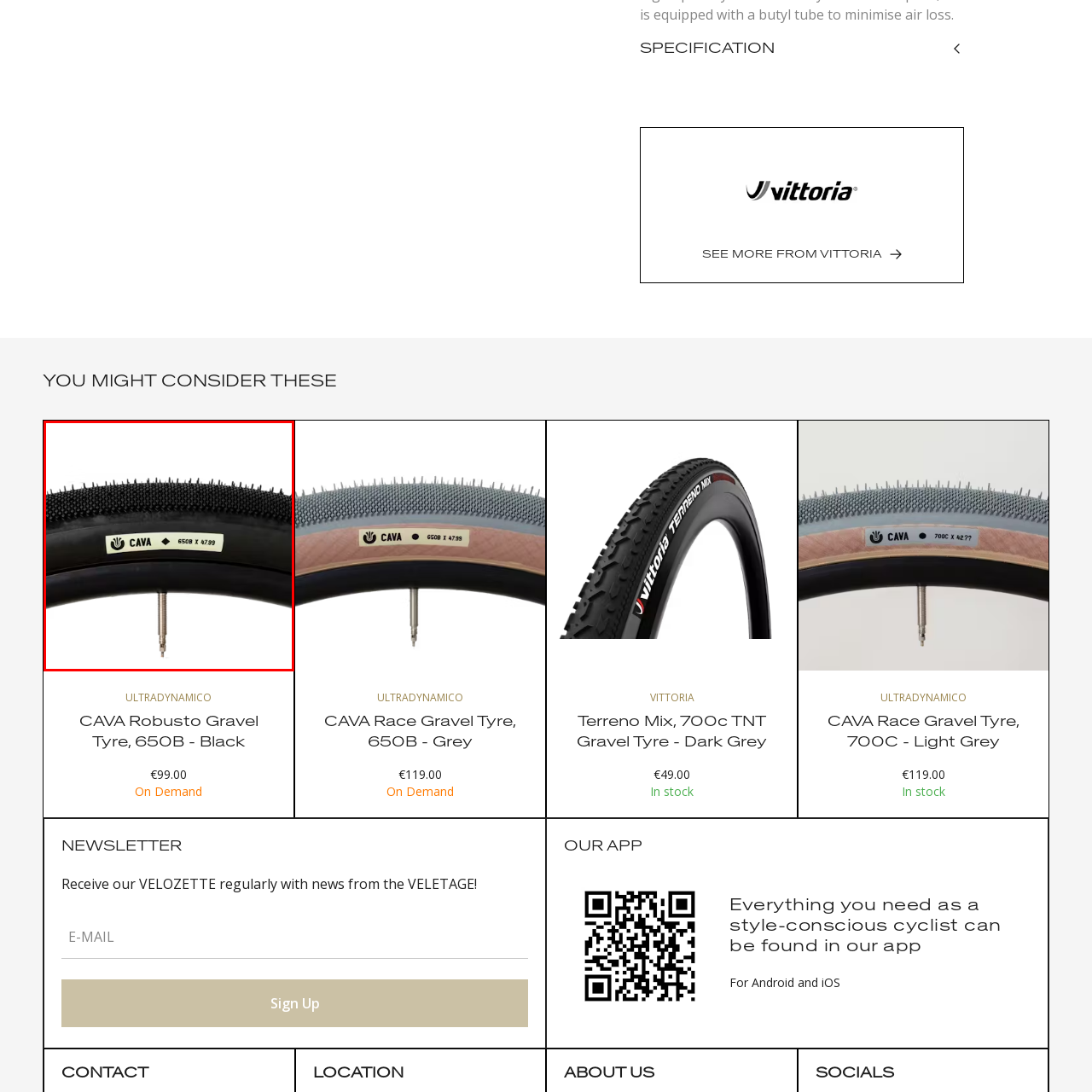Observe the image inside the red bounding box and answer briefly using a single word or phrase: What is the purpose of the prominent branding on the tyre?

To emphasize quality and performance